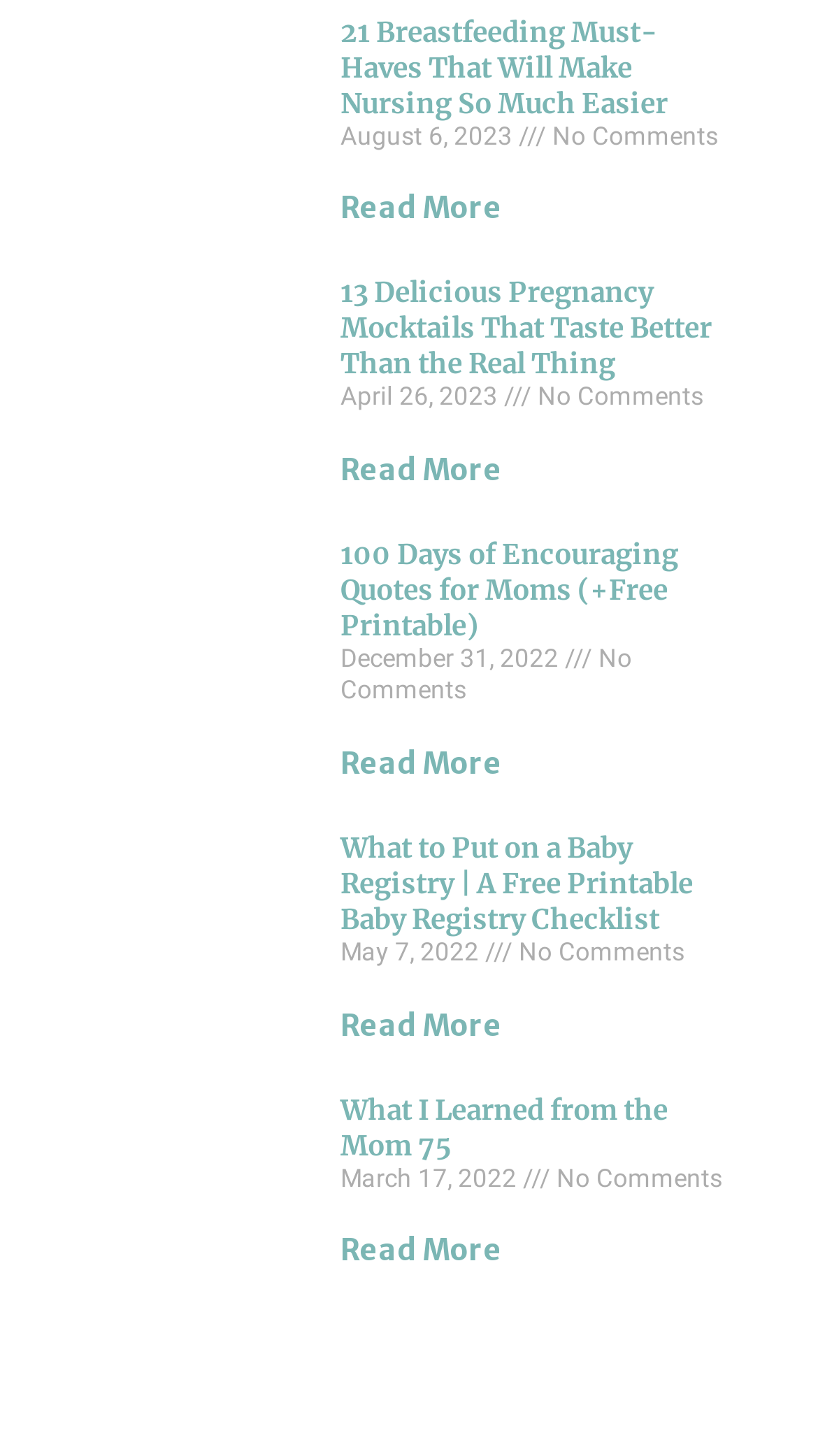Identify the bounding box coordinates of the clickable region to carry out the given instruction: "Read more about What I Learned from the Mom 75".

[0.416, 0.75, 0.816, 0.799]